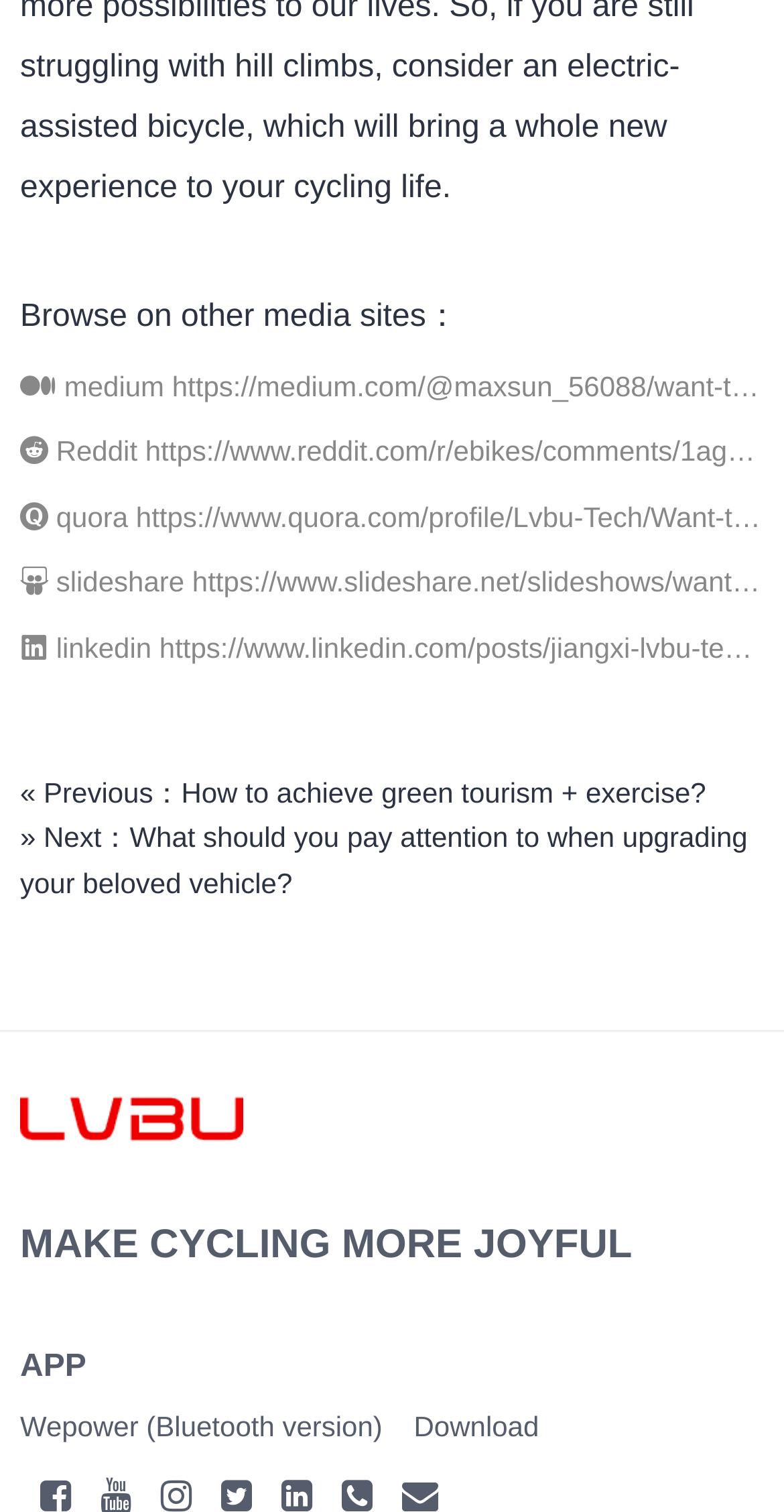Identify the bounding box of the HTML element described here: "medium". Provide the coordinates as four float numbers between 0 and 1: [left, top, right, bottom].

[0.082, 0.245, 0.209, 0.266]